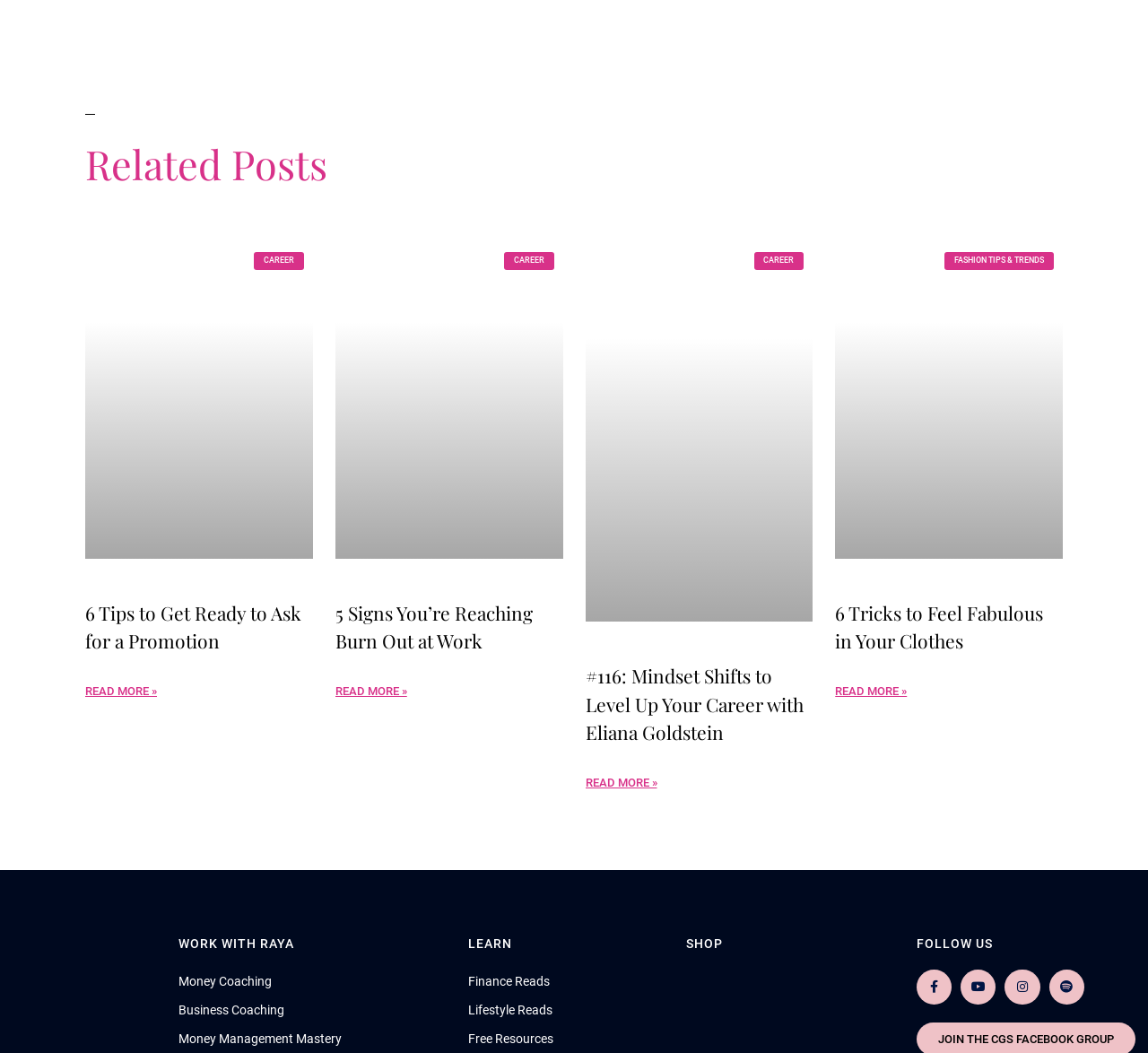Please specify the bounding box coordinates of the clickable region to carry out the following instruction: "Click the 'Share' button". The coordinates should be four float numbers between 0 and 1, in the format [left, top, right, bottom].

None